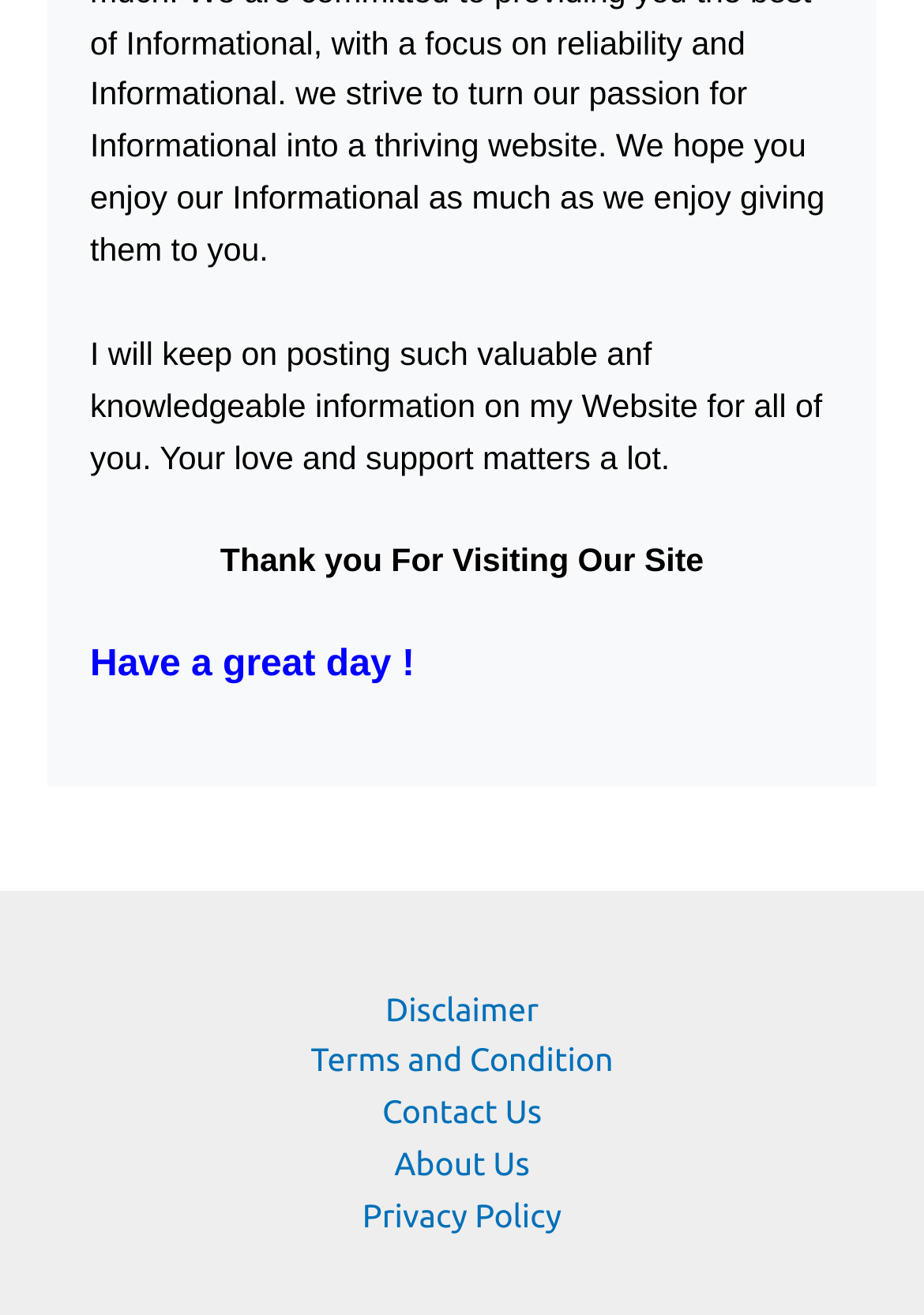Give the bounding box coordinates for this UI element: "Select options". The coordinates should be four float numbers between 0 and 1, arranged as [left, top, right, bottom].

None